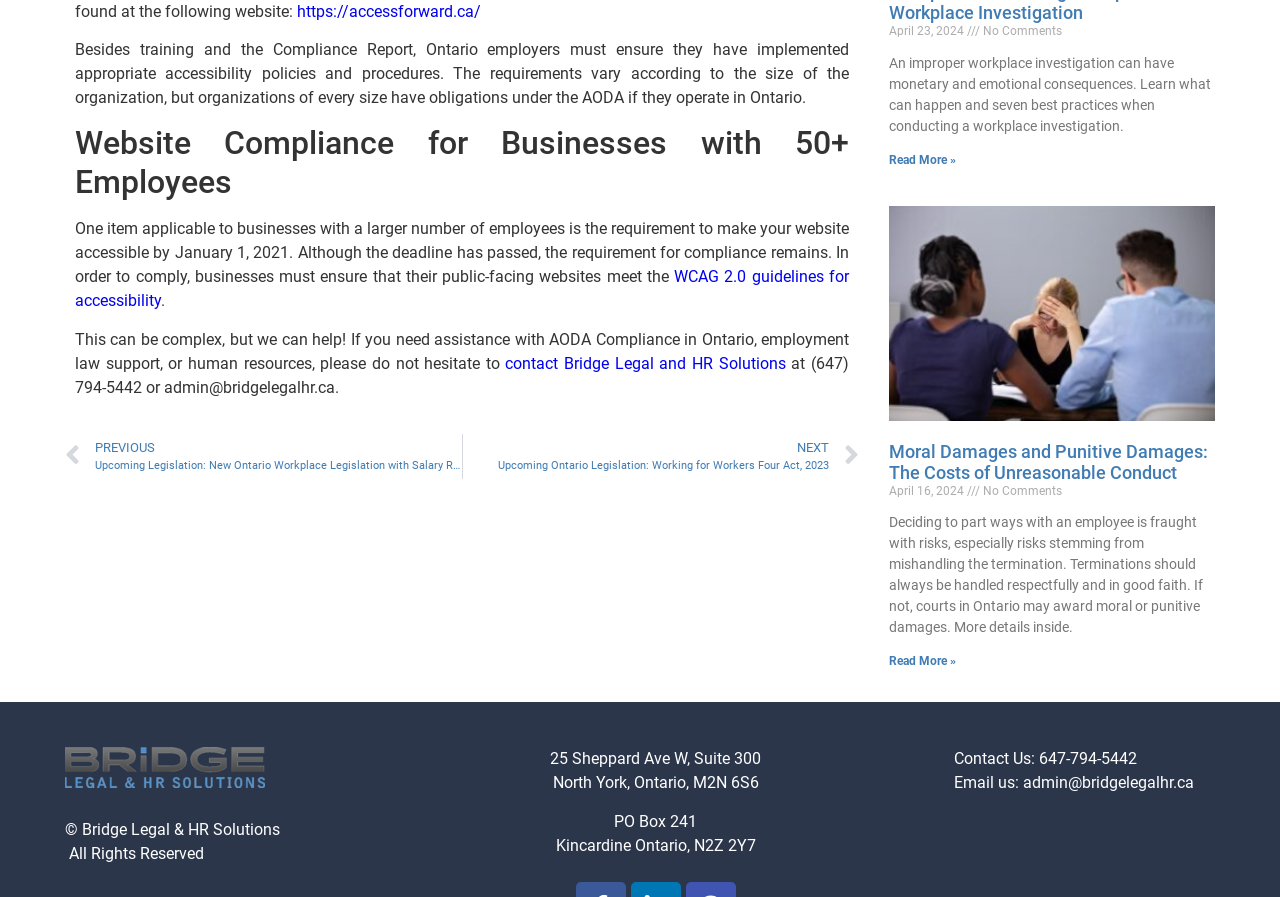What is the deadline for businesses to make their website accessible?
Please answer the question with as much detail and depth as you can.

According to the text, 'One item applicable to businesses with a larger number of employees is the requirement to make your website accessible by January 1, 2021.' This indicates that the deadline for businesses to make their website accessible is January 1, 2021.